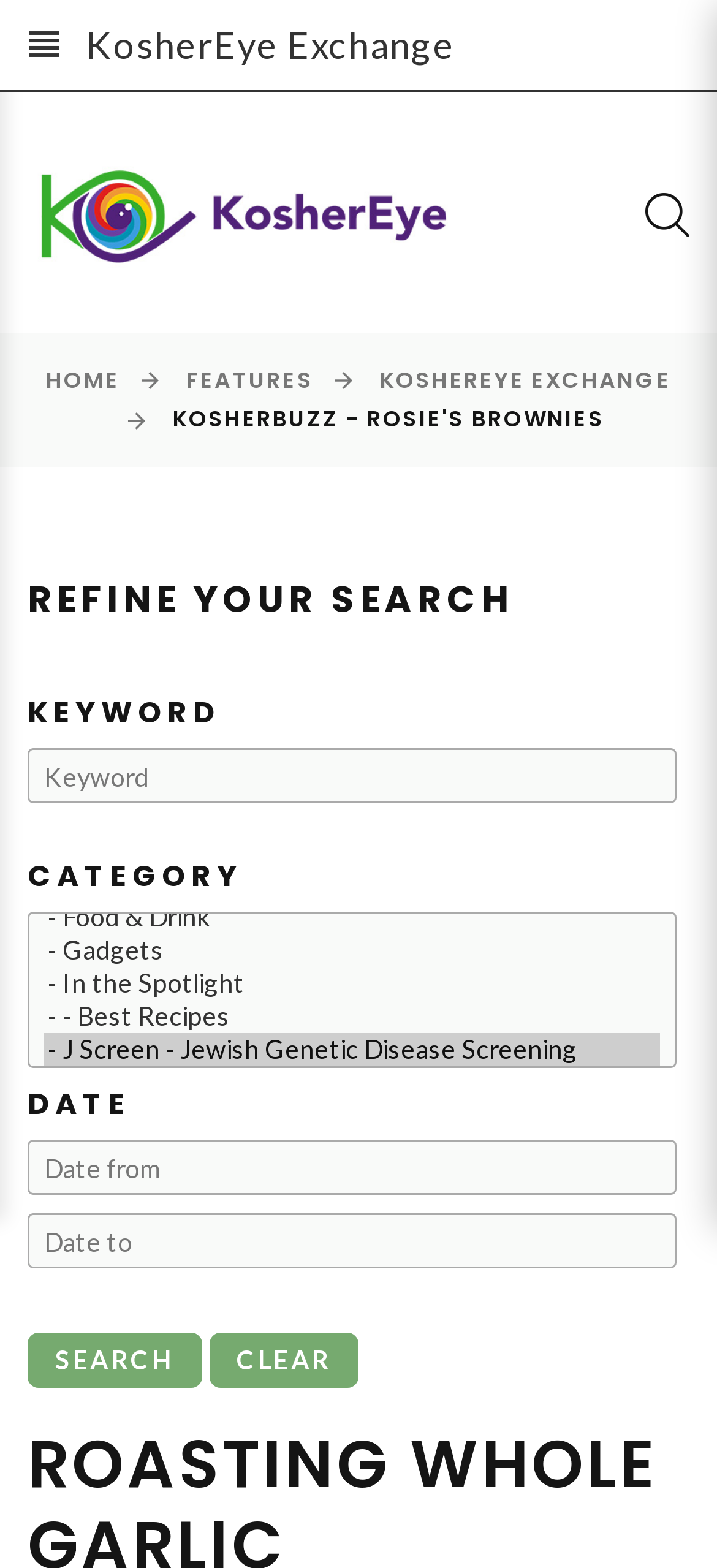Please specify the bounding box coordinates of the element that should be clicked to execute the given instruction: 'Click the 'Menu' button'. Ensure the coordinates are four float numbers between 0 and 1, expressed as [left, top, right, bottom].

None